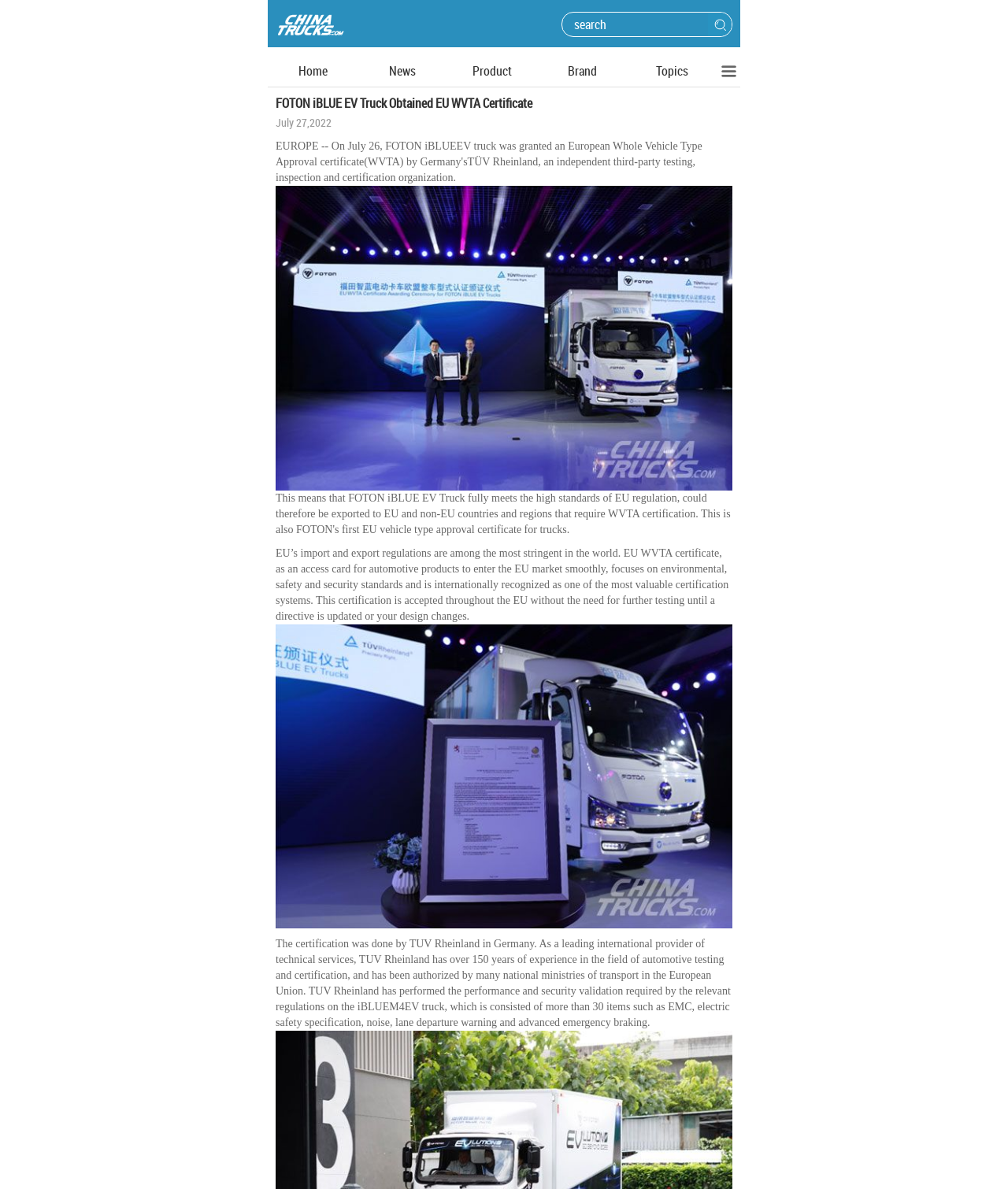Answer the following in one word or a short phrase: 
How many items were validated by TUV Rheinland?

More than 30